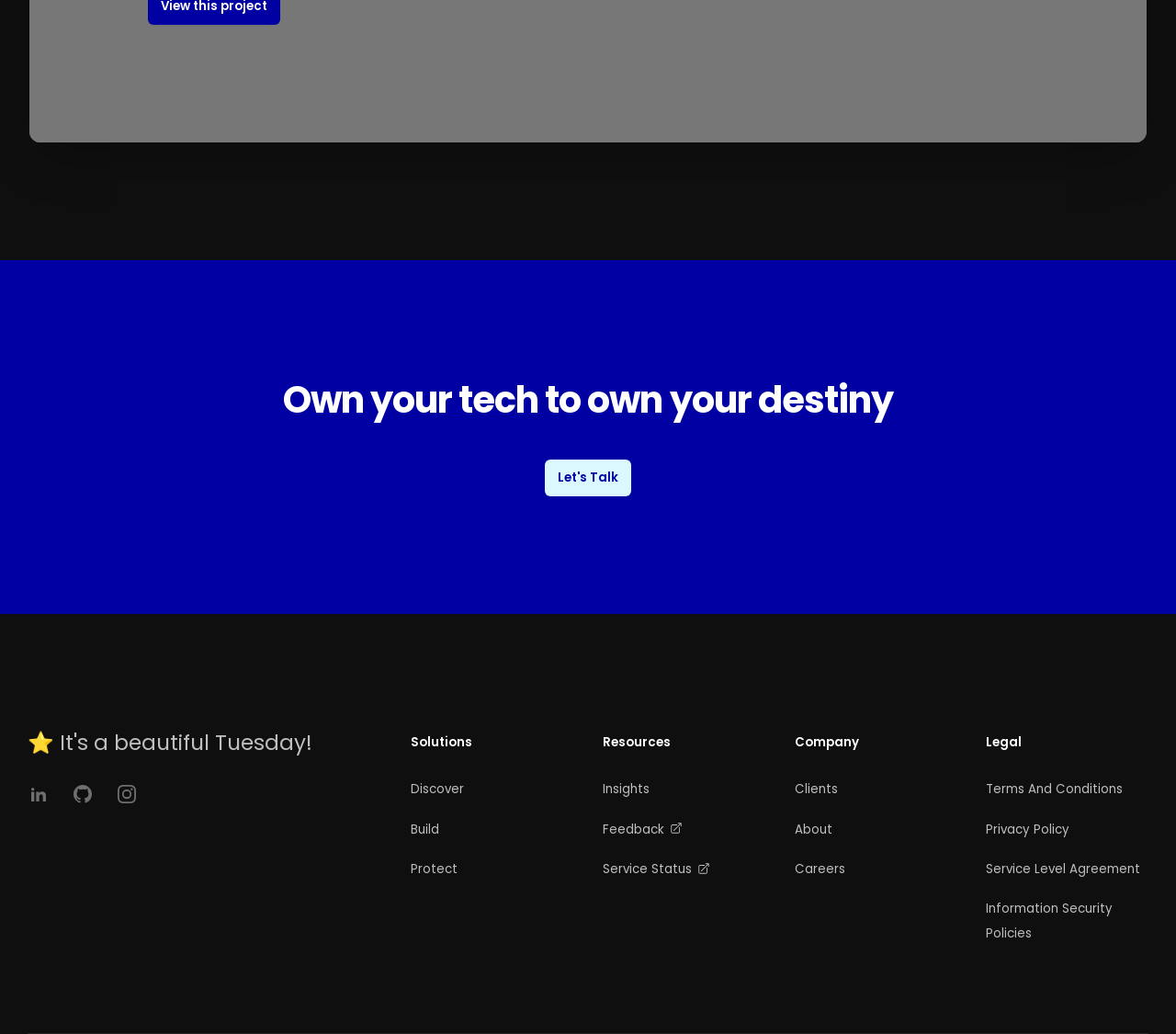Determine the coordinates of the bounding box that should be clicked to complete the instruction: "Learn about 'Clients'". The coordinates should be represented by four float numbers between 0 and 1: [left, top, right, bottom].

[0.676, 0.755, 0.712, 0.772]